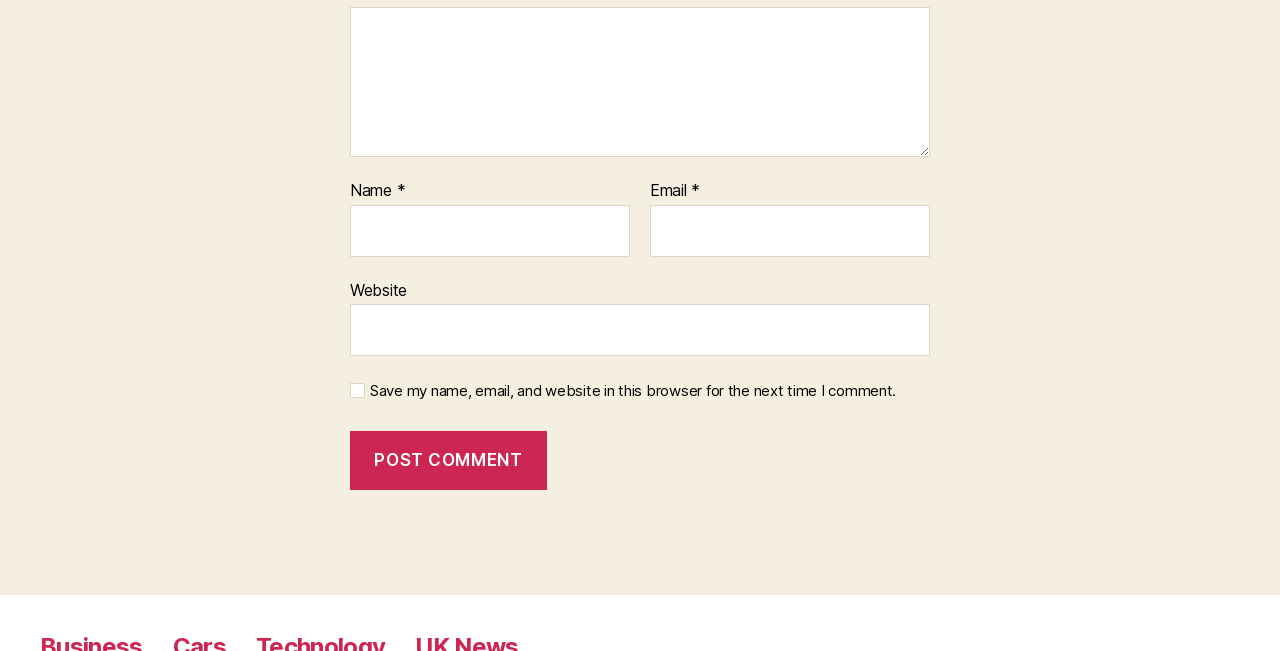What is the purpose of the checkbox?
Please answer the question with as much detail and depth as you can.

The checkbox is located below the 'Website' textbox and is labeled 'Save my name, email, and website in this browser for the next time I comment.' This suggests that its purpose is to save the user's comment information for future use.